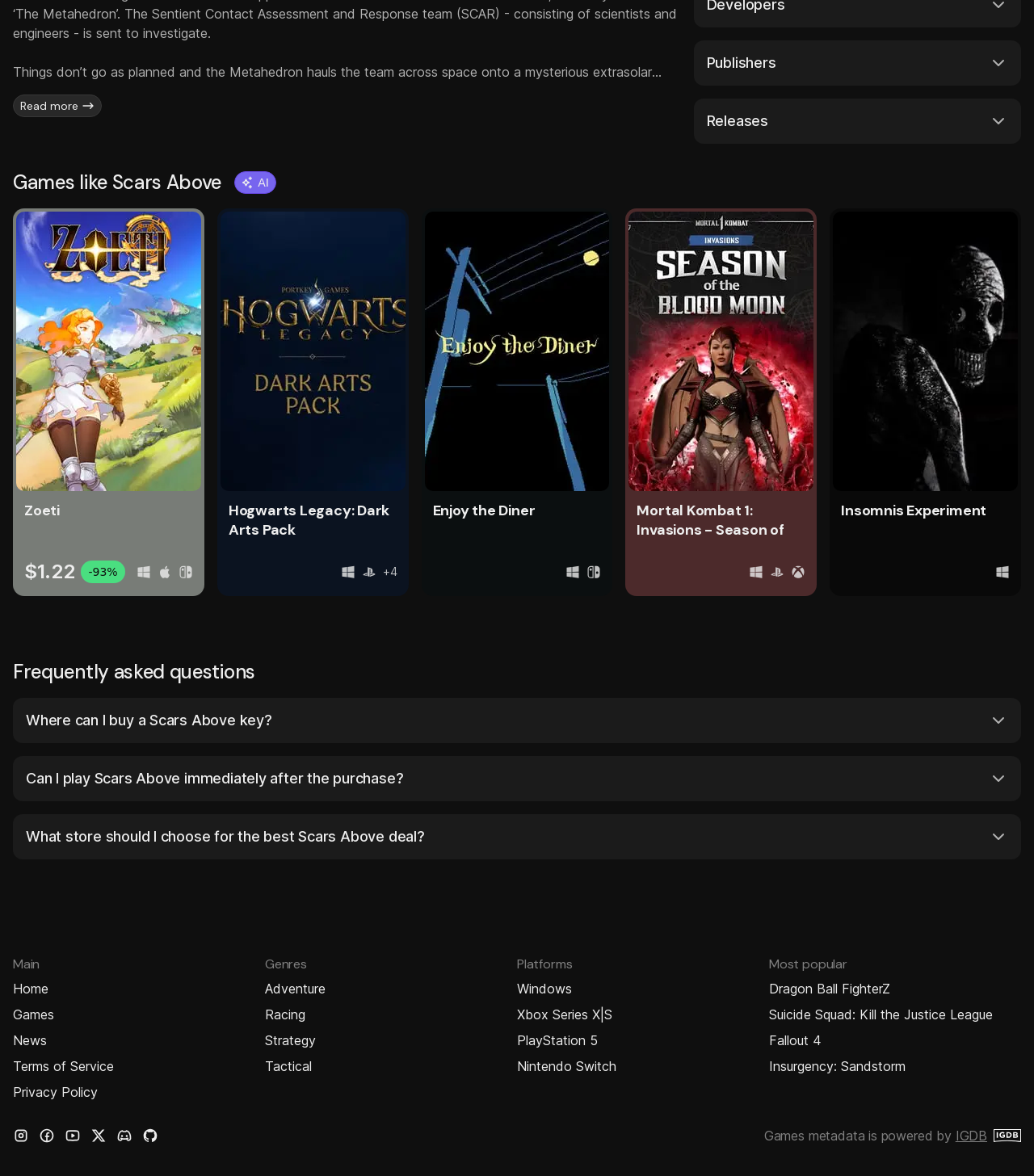Please determine the bounding box coordinates for the element with the description: "title="GameGator on Facebook"".

[0.038, 0.959, 0.056, 0.973]